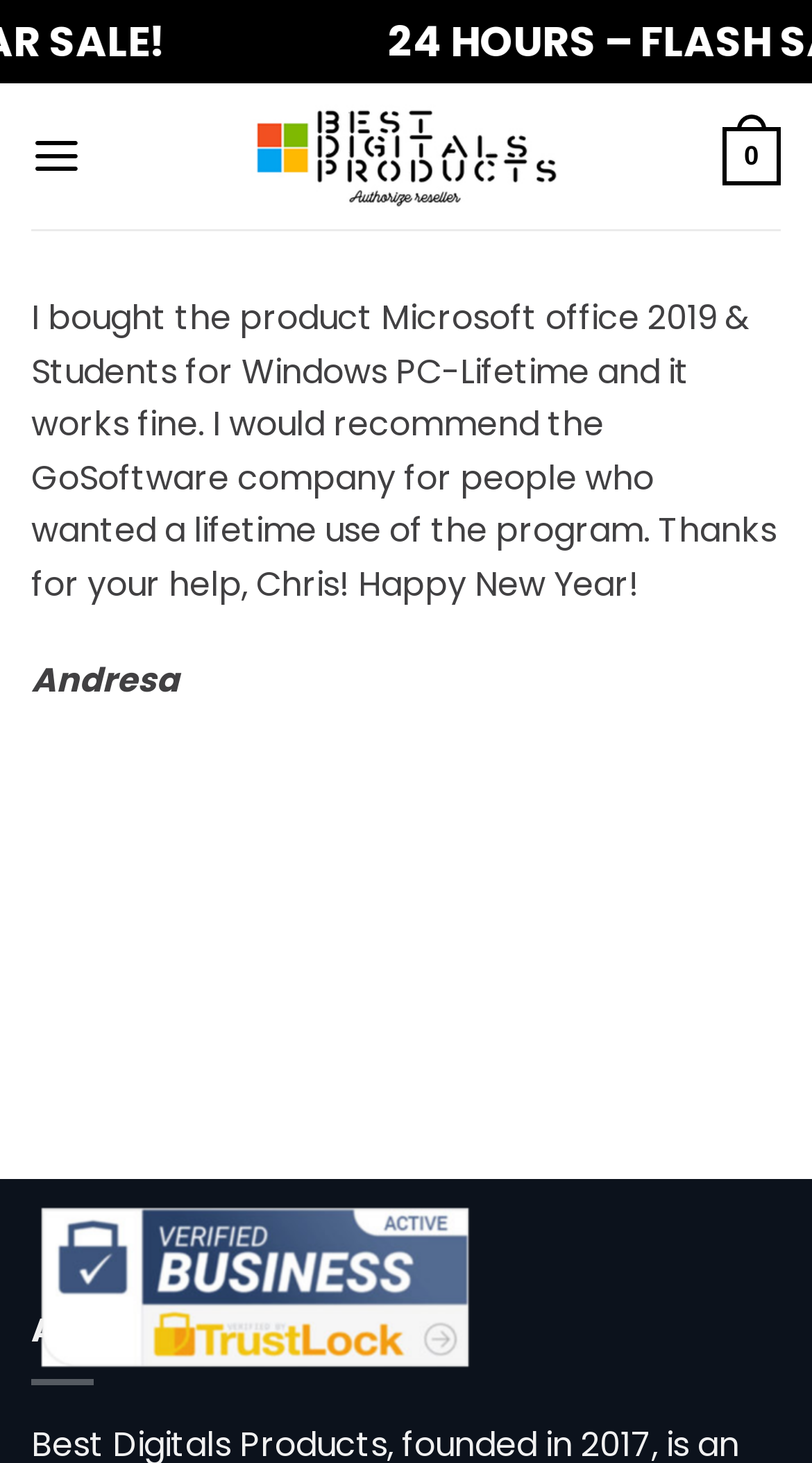Ascertain the bounding box coordinates for the UI element detailed here: "aria-label="Menu"". The coordinates should be provided as [left, top, right, bottom] with each value being a float between 0 and 1.

[0.038, 0.072, 0.101, 0.142]